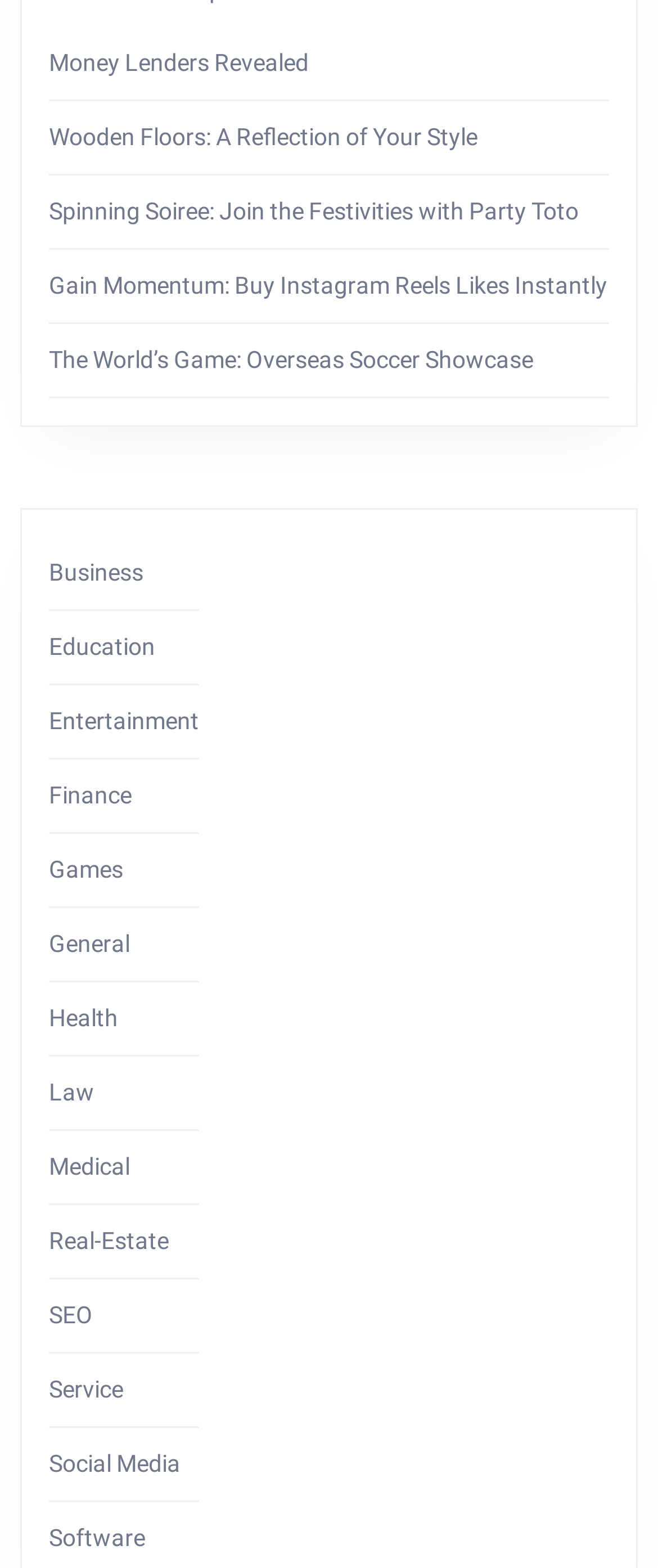Please determine the bounding box coordinates of the element's region to click for the following instruction: "Read about 'The World’s Game: Overseas Soccer Showcase'".

[0.074, 0.22, 0.81, 0.237]